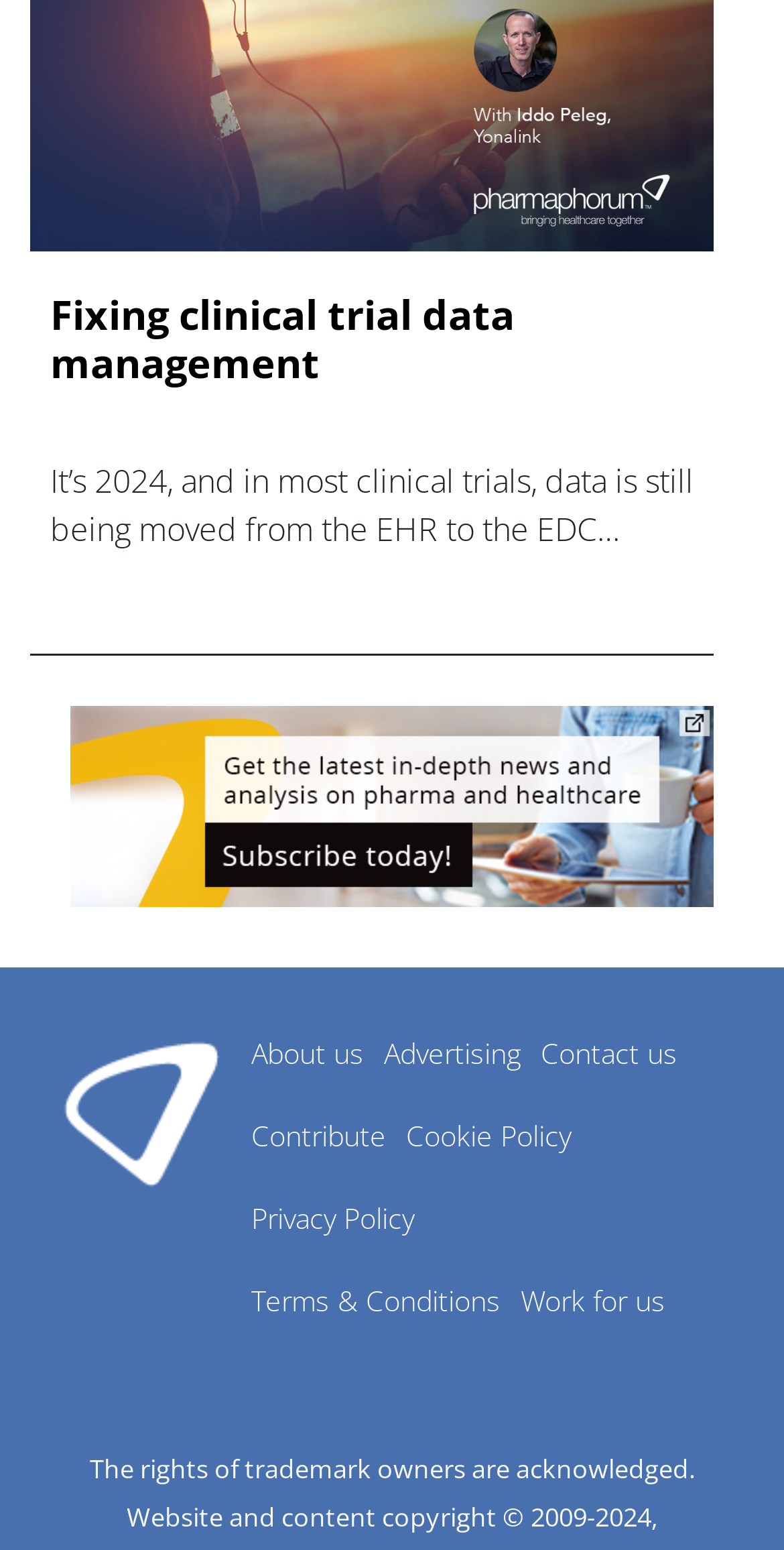Identify the coordinates of the bounding box for the element that must be clicked to accomplish the instruction: "Click on the link to read about fixing clinical trial data management".

[0.064, 0.188, 0.885, 0.251]